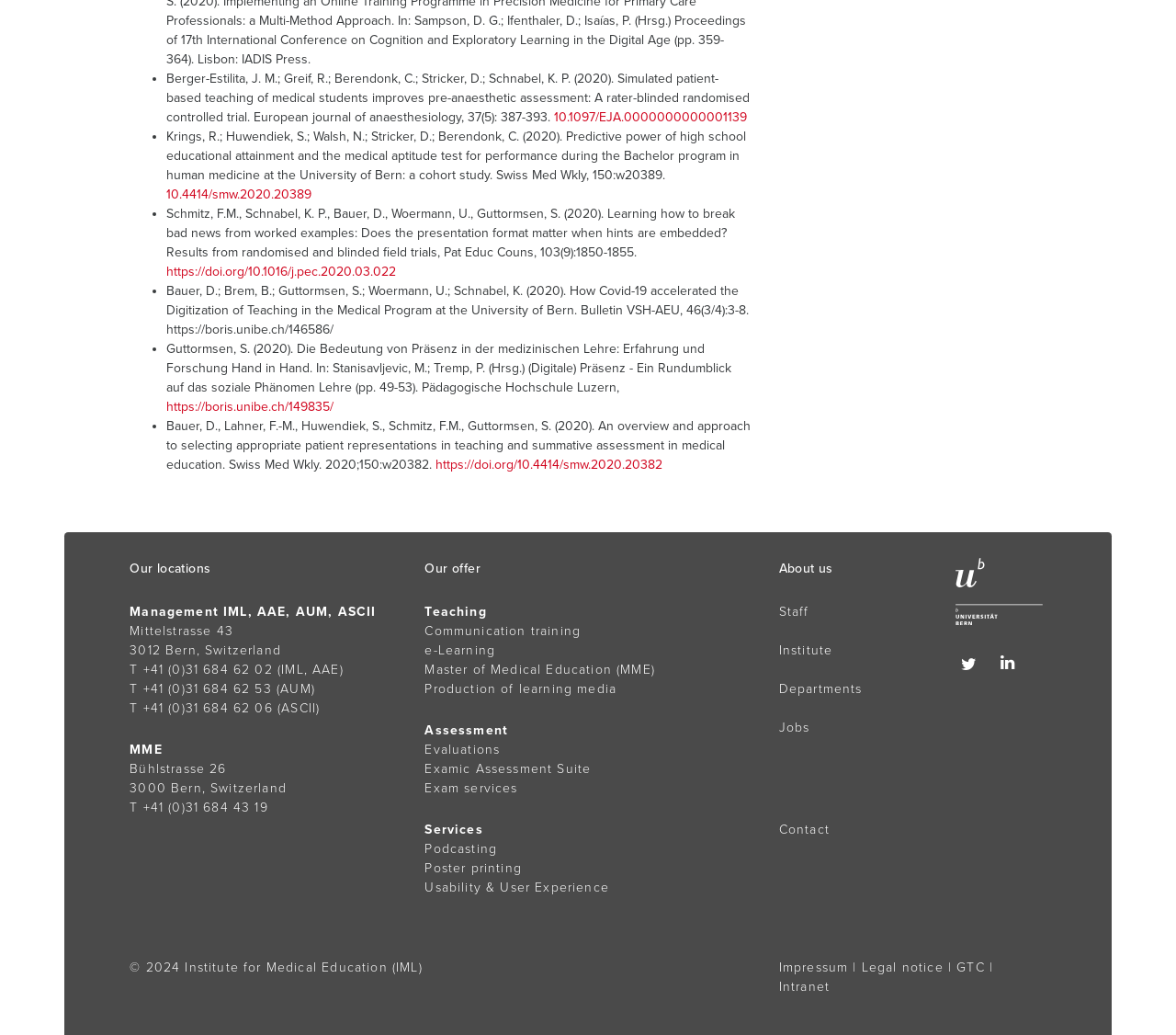Please find the bounding box coordinates of the element that you should click to achieve the following instruction: "View the Master of Medical Education program". The coordinates should be presented as four float numbers between 0 and 1: [left, top, right, bottom].

[0.361, 0.639, 0.557, 0.655]